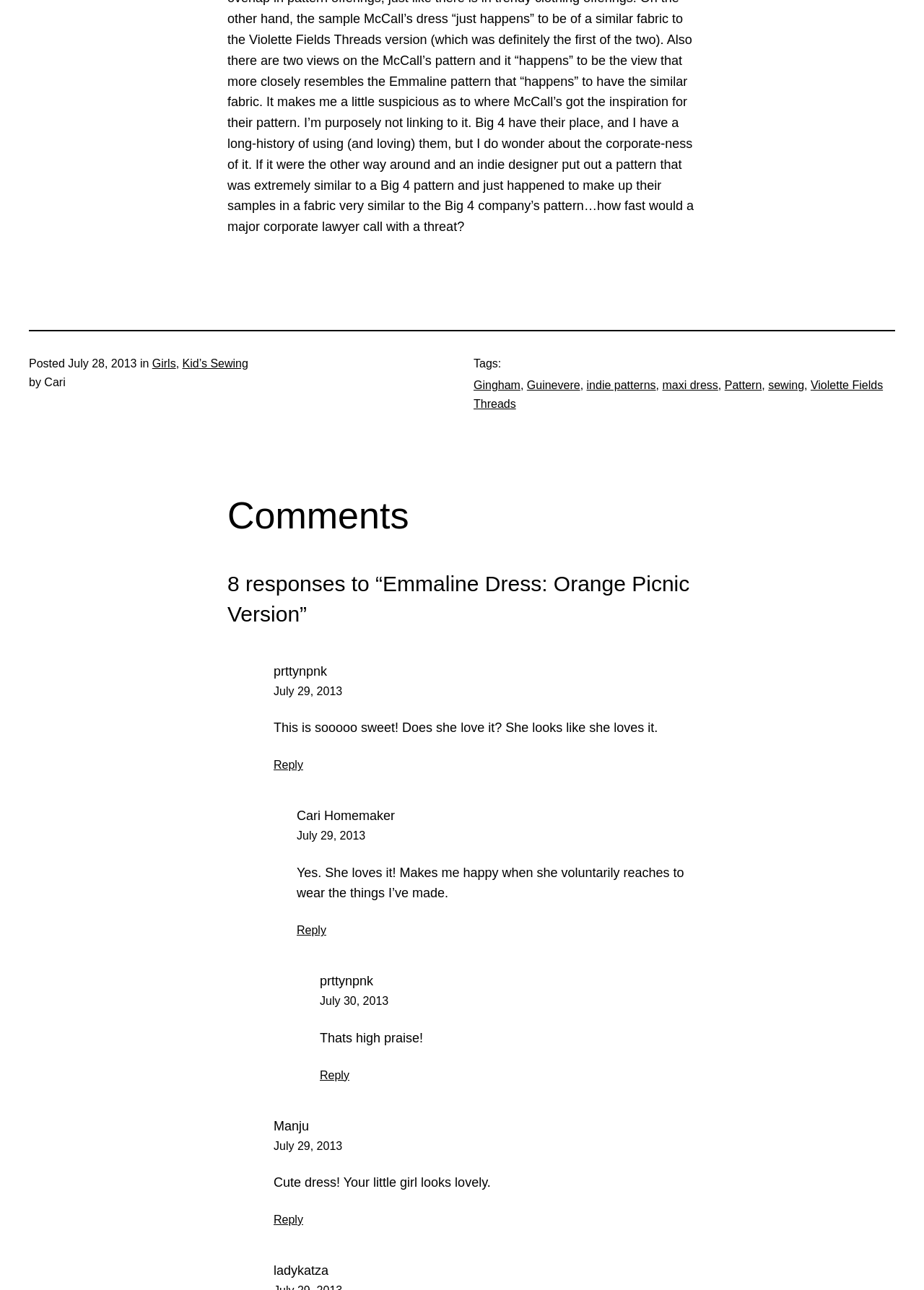Locate the bounding box coordinates of the element you need to click to accomplish the task described by this instruction: "Click on the 'Reply to Cari Homemaker' link".

[0.321, 0.716, 0.353, 0.726]